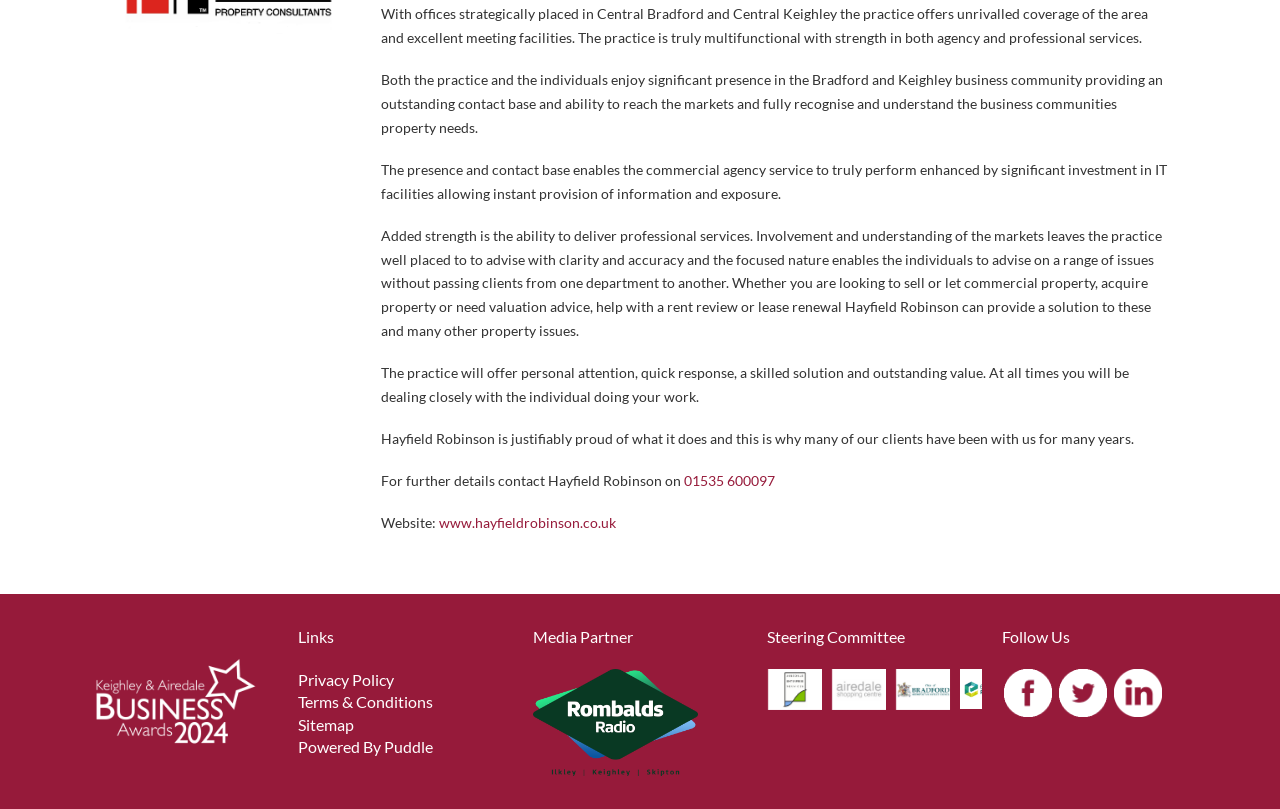Identify the bounding box coordinates for the UI element described as follows: "01535 600097". Ensure the coordinates are four float numbers between 0 and 1, formatted as [left, top, right, bottom].

[0.534, 0.584, 0.605, 0.605]